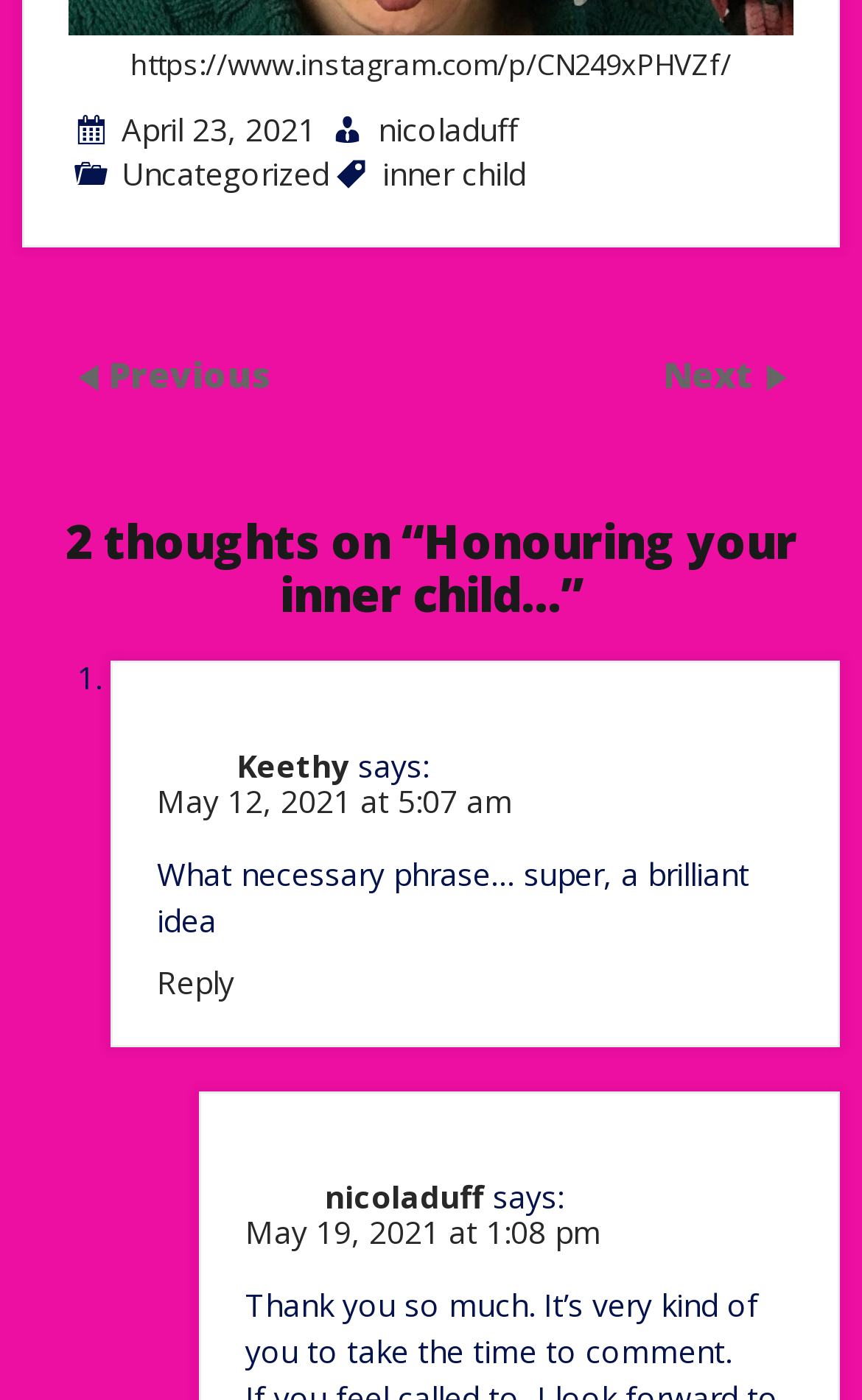Refer to the image and provide an in-depth answer to the question: 
What is the time of the second comment?

The time of the second comment can be found in the link element with the text 'May 19, 2021 at 1:08 pm' which is located in the article section of the webpage.